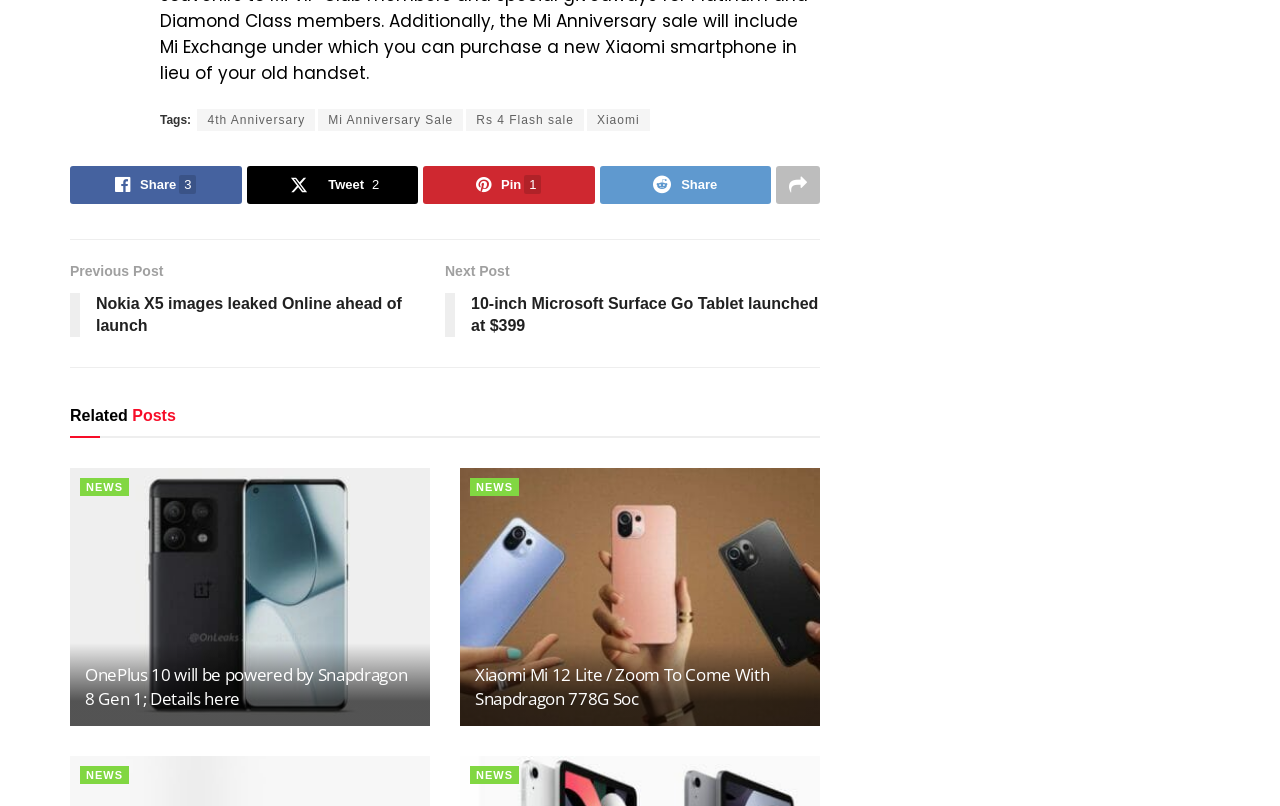How many related posts are there?
Based on the screenshot, answer the question with a single word or phrase.

2